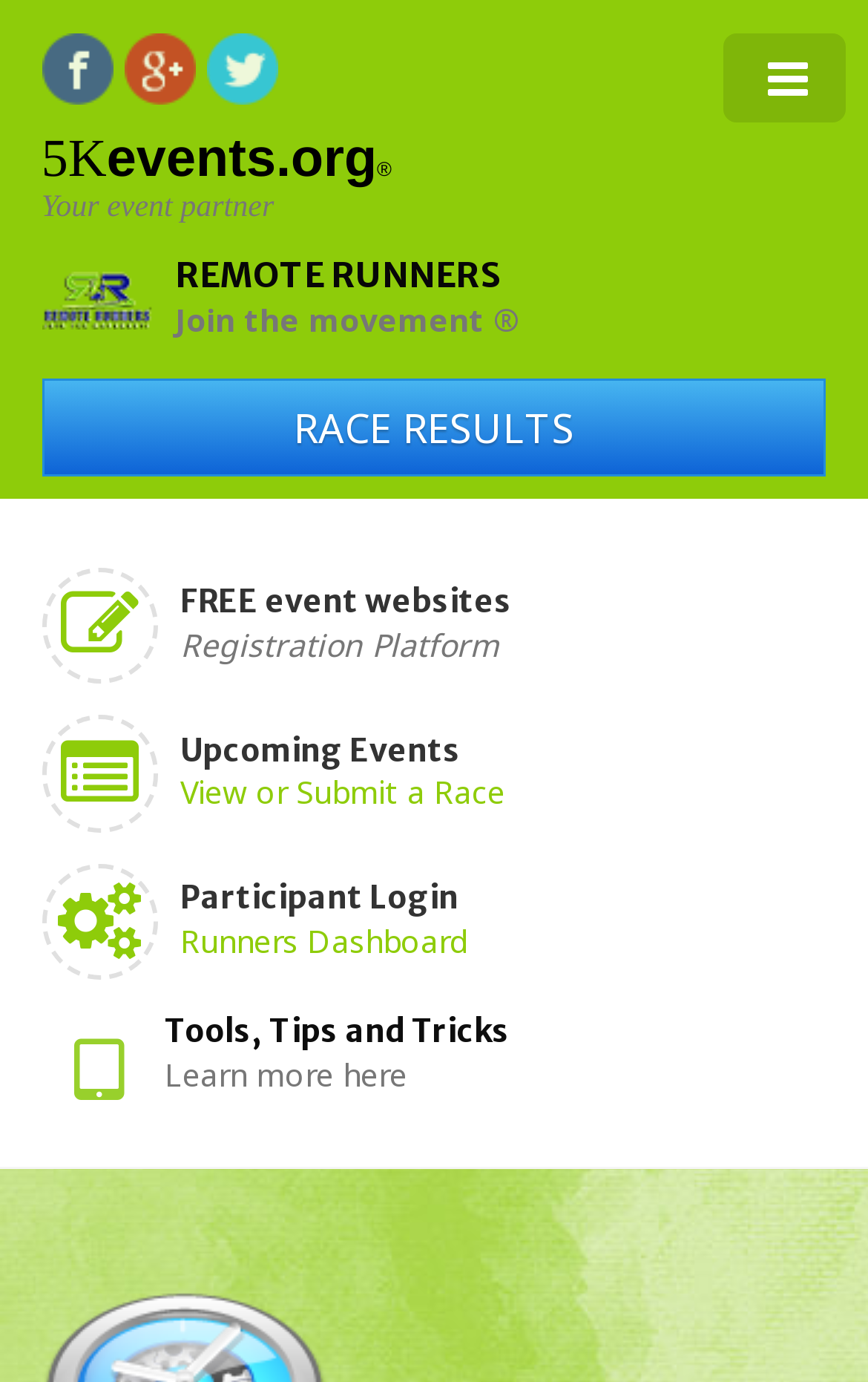Refer to the image and provide an in-depth answer to the question:
What is the company name?

The company name can be found in the top section of the webpage, where it says '5Kevents.org ®'. This suggests that the company name is 5Kevents, and it is a registered trademark.